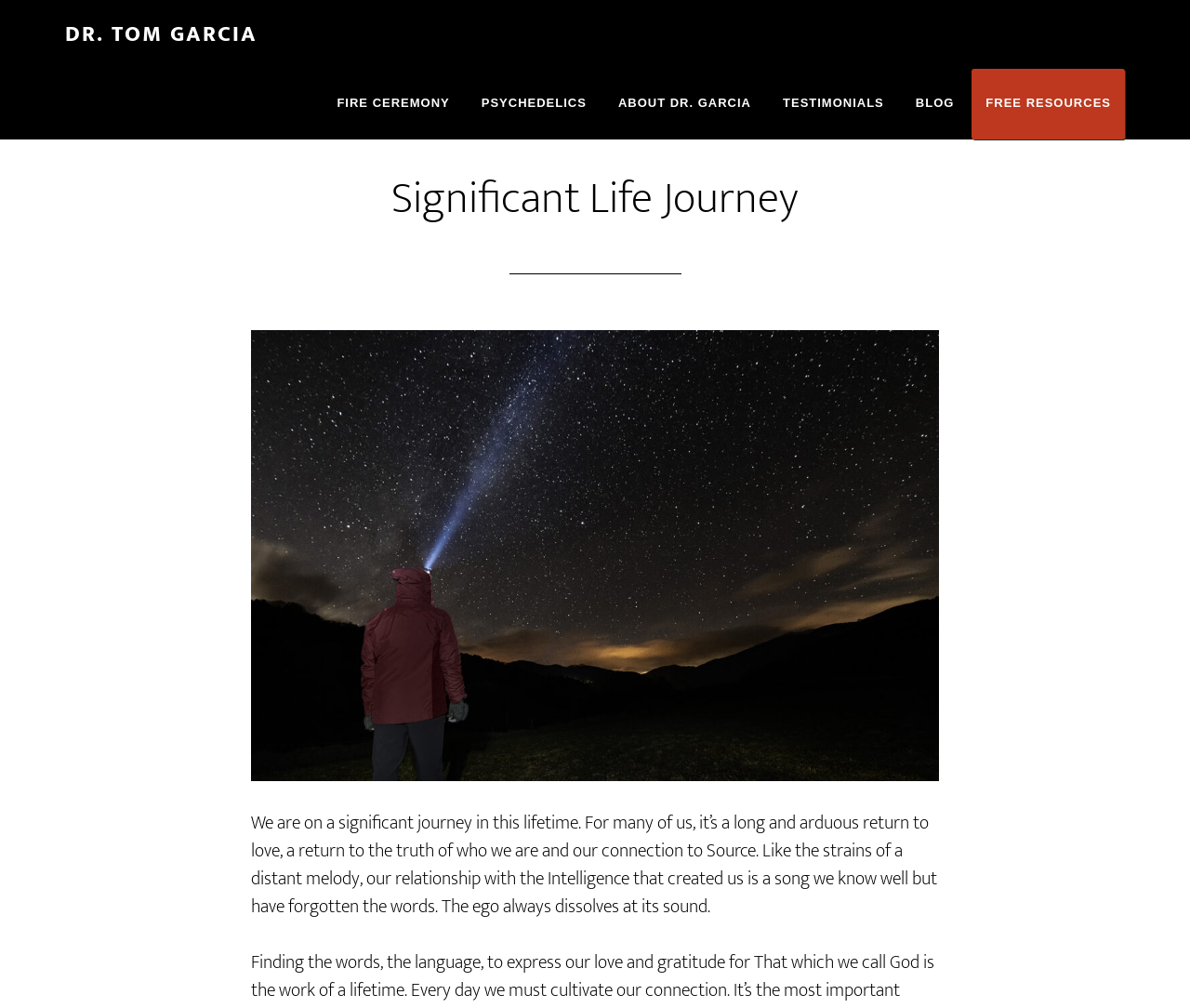Can you determine the main header of this webpage?

Significant Life Journey